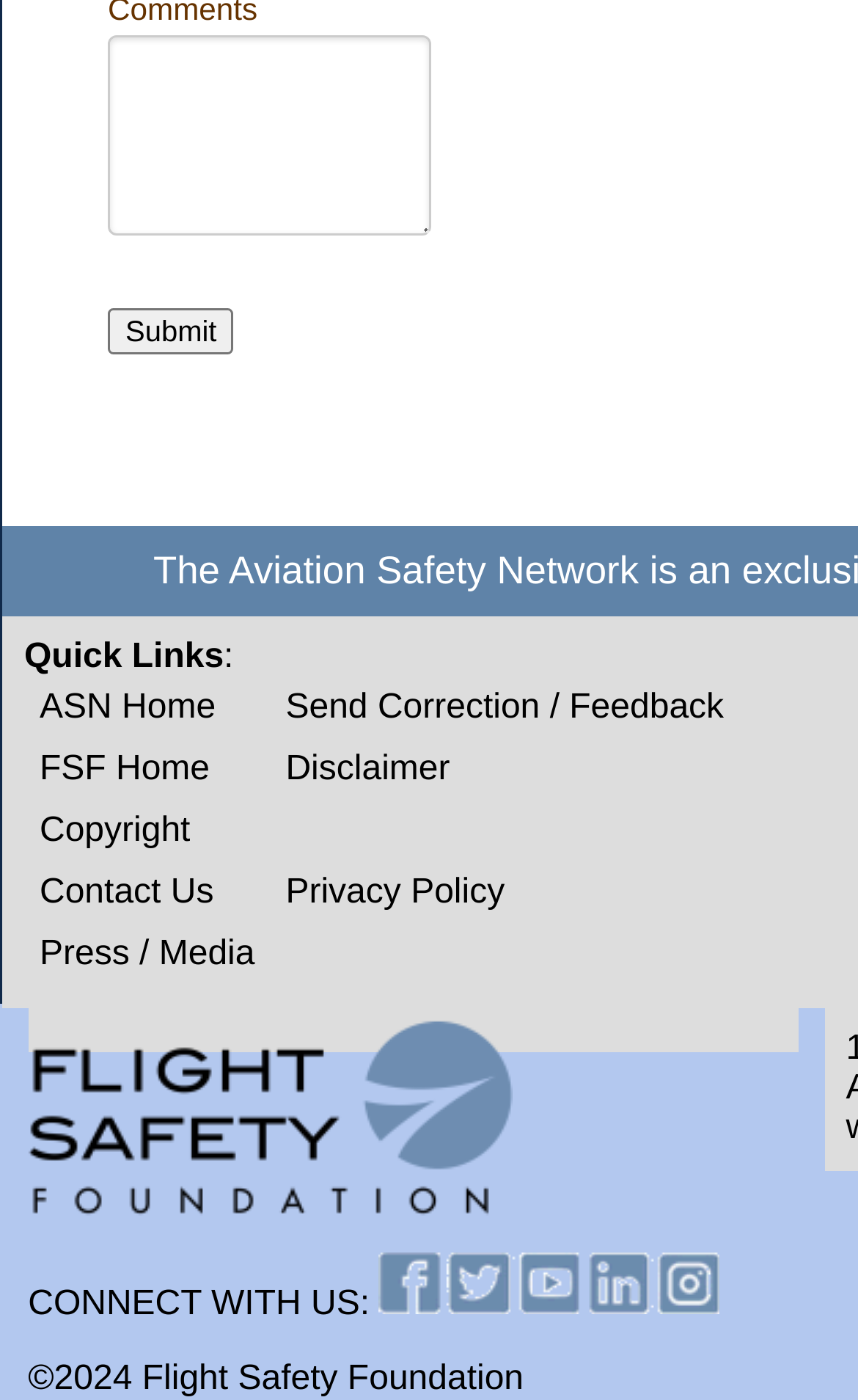What is the name of the organization?
Could you answer the question with a detailed and thorough explanation?

The name of the organization can be found at the bottom of the webpage, where it says '©2024 Flight Safety Foundation'. This suggests that the webpage is affiliated with the Flight Safety Foundation.